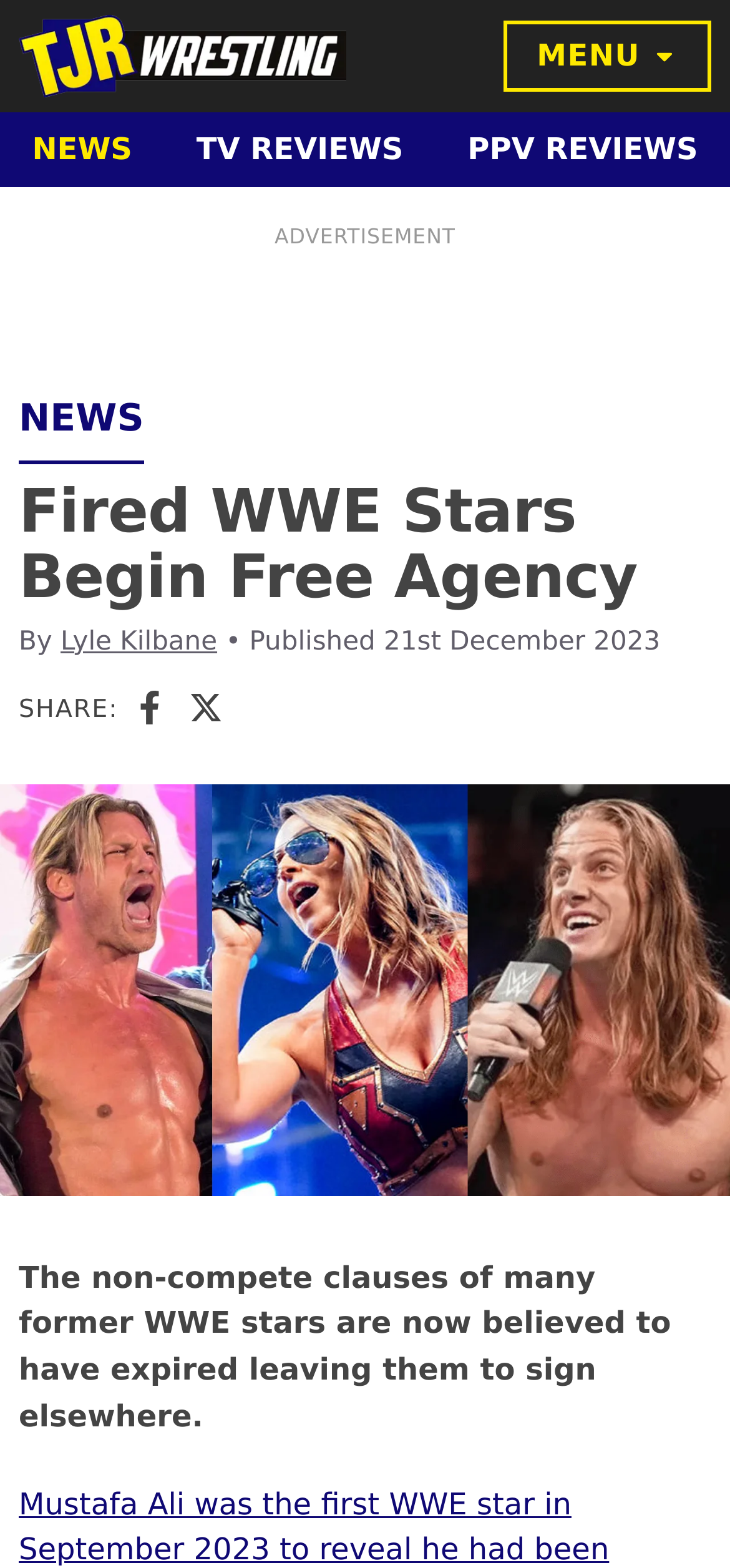Specify the bounding box coordinates of the region I need to click to perform the following instruction: "Share on Facebook". The coordinates must be four float numbers in the range of 0 to 1, i.e., [left, top, right, bottom].

[0.183, 0.439, 0.229, 0.461]